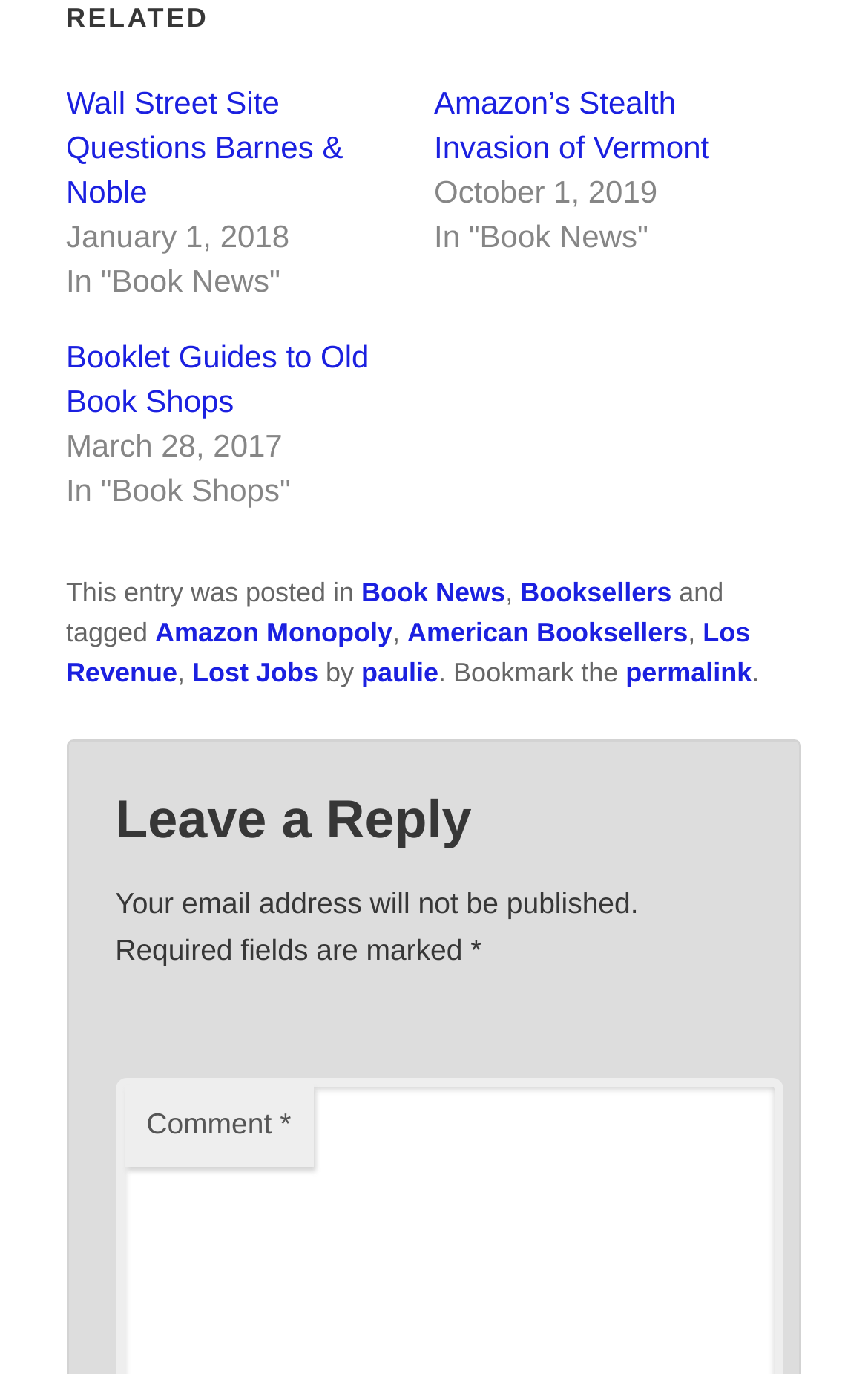Given the element description: "Booksellers", predict the bounding box coordinates of this UI element. The coordinates must be four float numbers between 0 and 1, given as [left, top, right, bottom].

[0.599, 0.42, 0.774, 0.442]